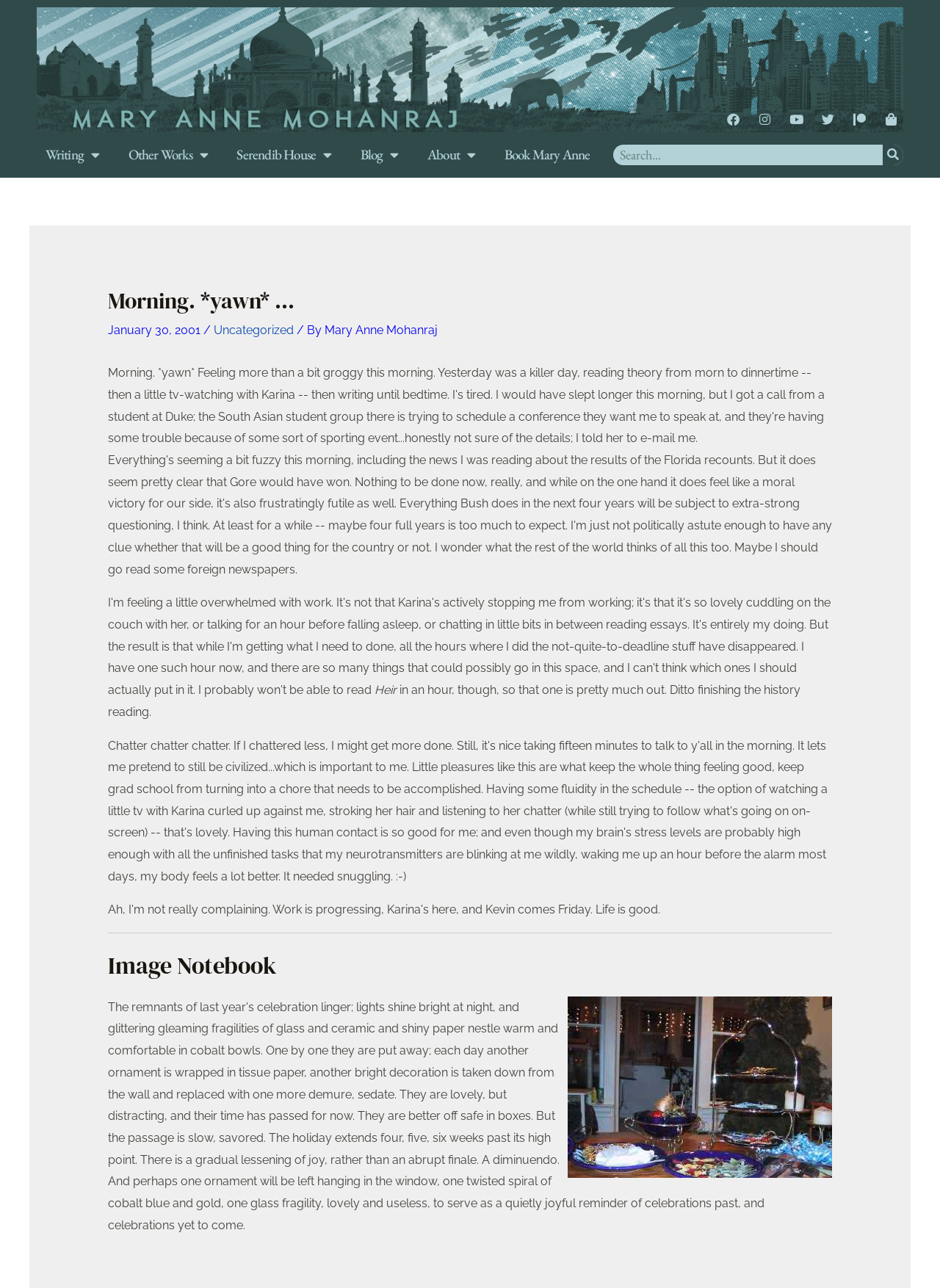Can you identify the bounding box coordinates of the clickable region needed to carry out this instruction: 'View Image Notebook'? The coordinates should be four float numbers within the range of 0 to 1, stated as [left, top, right, bottom].

[0.115, 0.738, 0.885, 0.762]